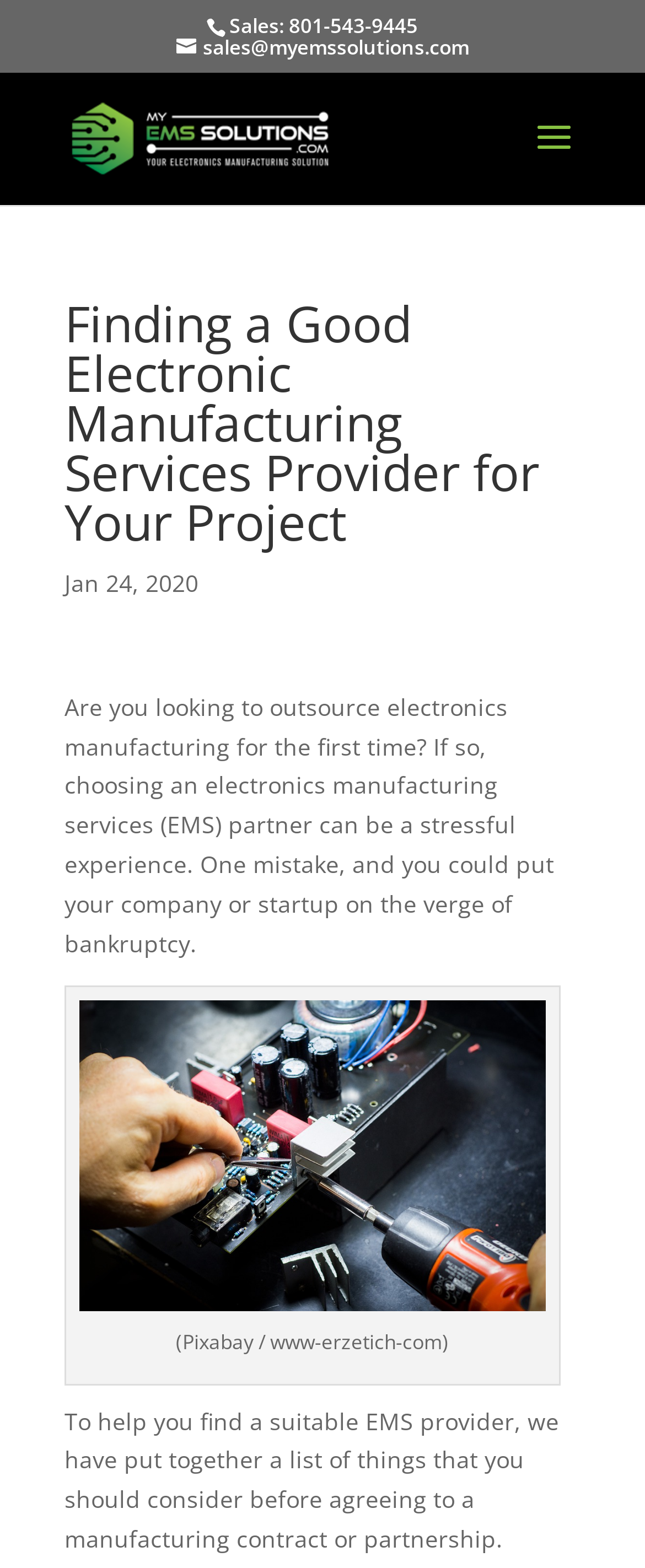Determine the main heading of the webpage and generate its text.

Finding a Good Electronic Manufacturing Services Provider for Your Project